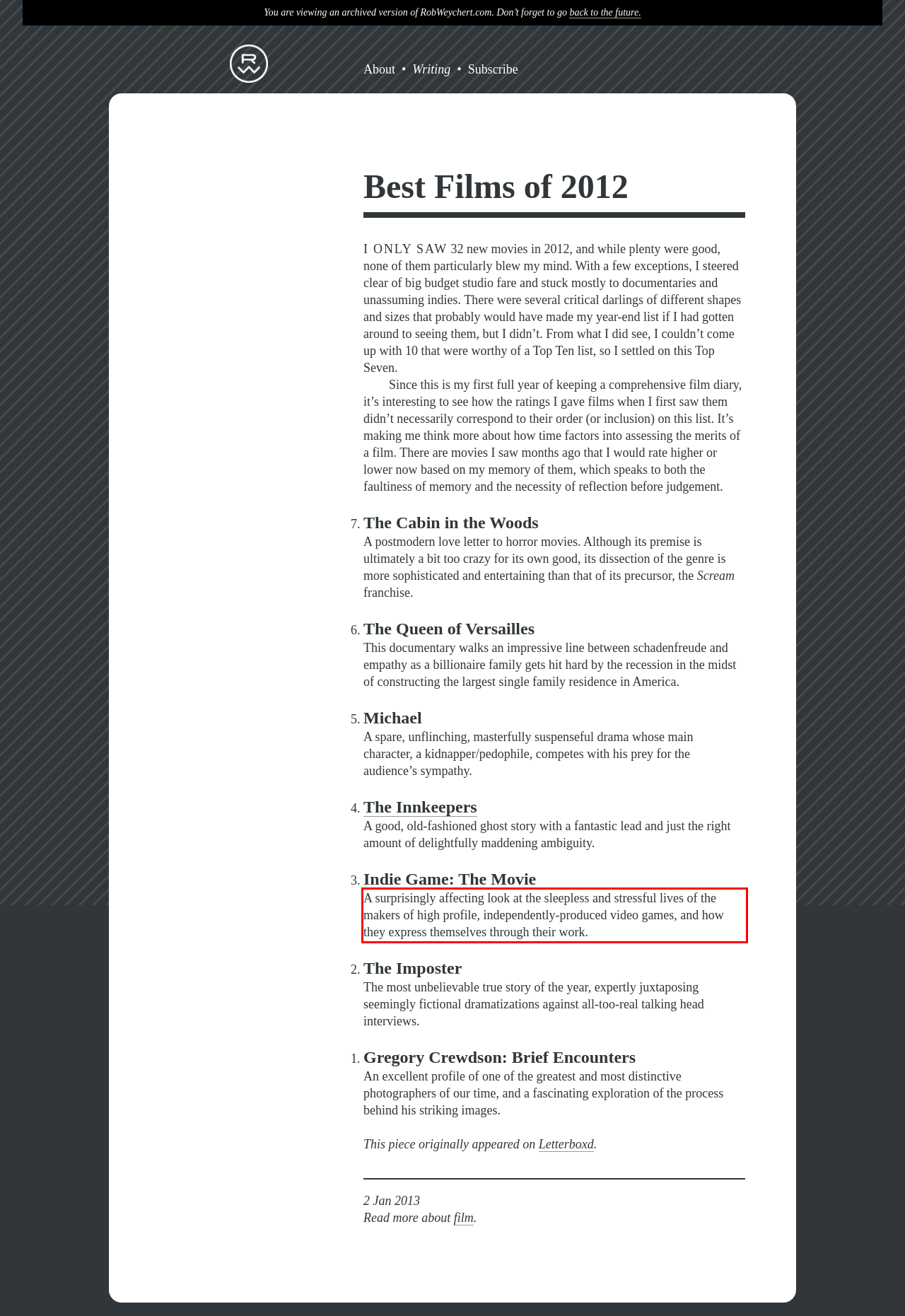Please extract the text content within the red bounding box on the webpage screenshot using OCR.

A surprisingly affecting look at the sleepless and stressful lives of the makers of high profile, independently-produced video games, and how they express themselves through their work.